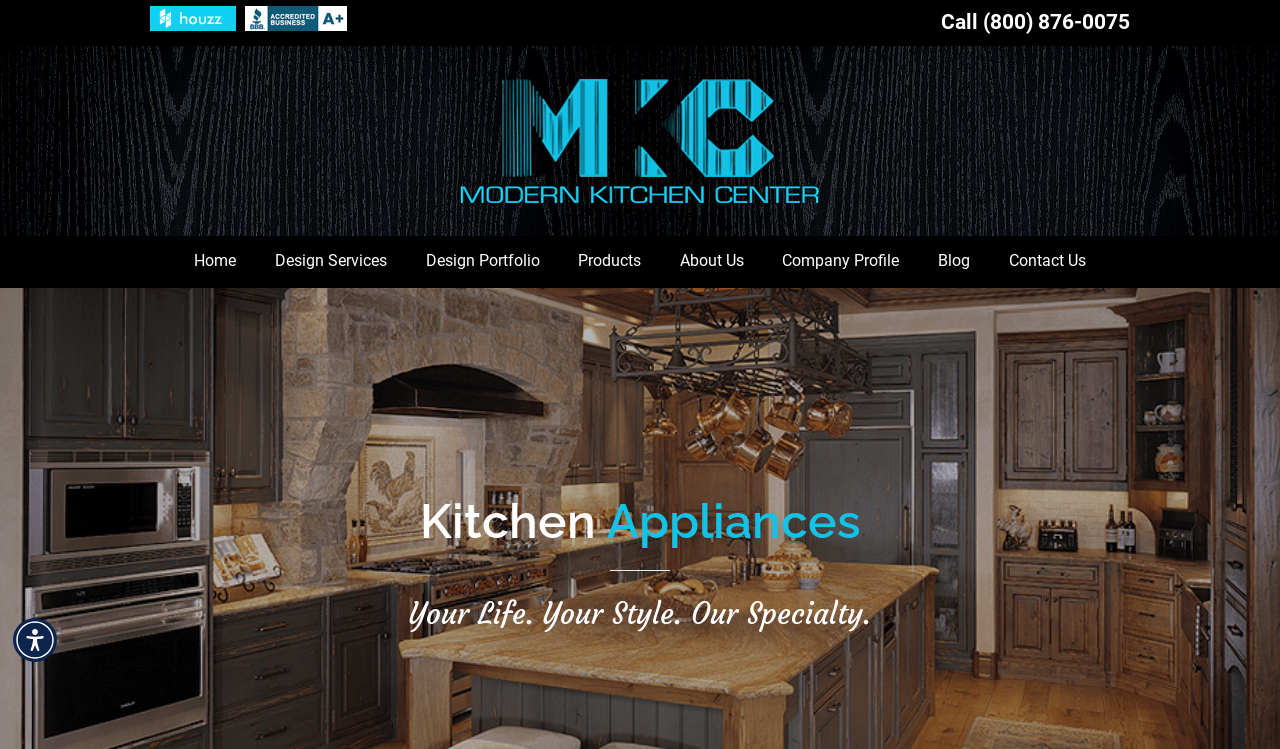What is the main category of products?
Please provide a detailed and thorough answer to the question.

I found the main category of products by looking at the heading 'Kitchen Appliances' which is located below the navigation menu.